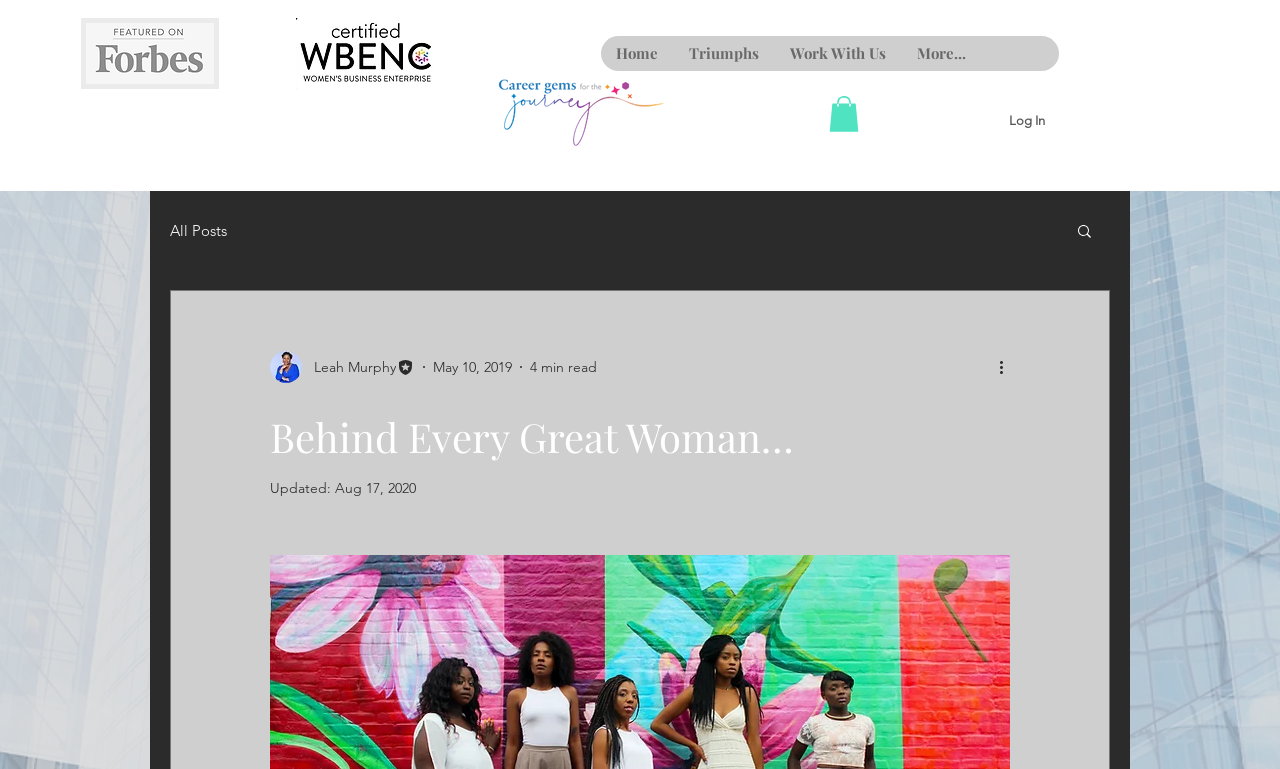Use a single word or phrase to respond to the question:
What is the author's occupation?

Editor